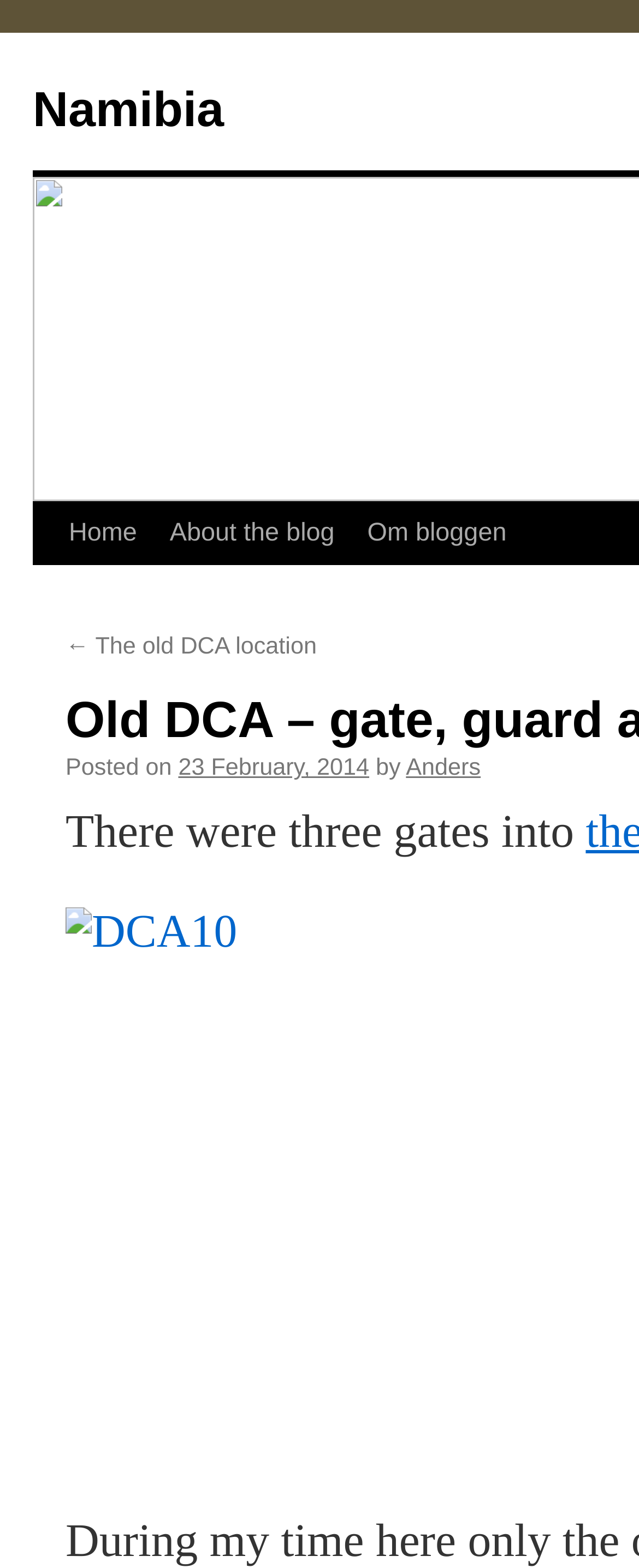Find the bounding box coordinates of the element you need to click on to perform this action: 'go to the old DCA location'. The coordinates should be represented by four float values between 0 and 1, in the format [left, top, right, bottom].

[0.103, 0.404, 0.496, 0.421]